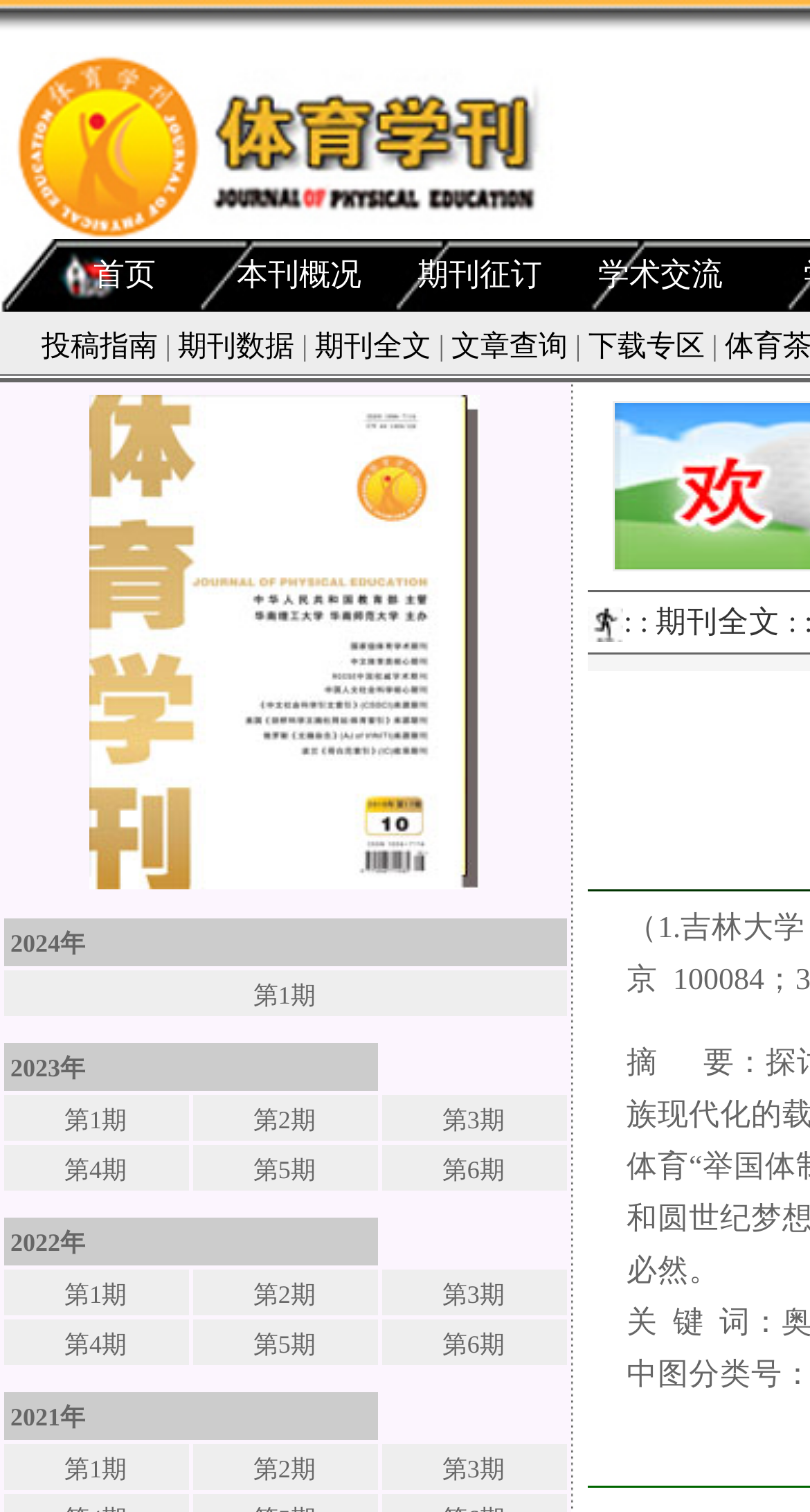Find the bounding box coordinates of the clickable element required to execute the following instruction: "view journal overview". Provide the coordinates as four float numbers between 0 and 1, i.e., [left, top, right, bottom].

[0.292, 0.173, 0.446, 0.192]